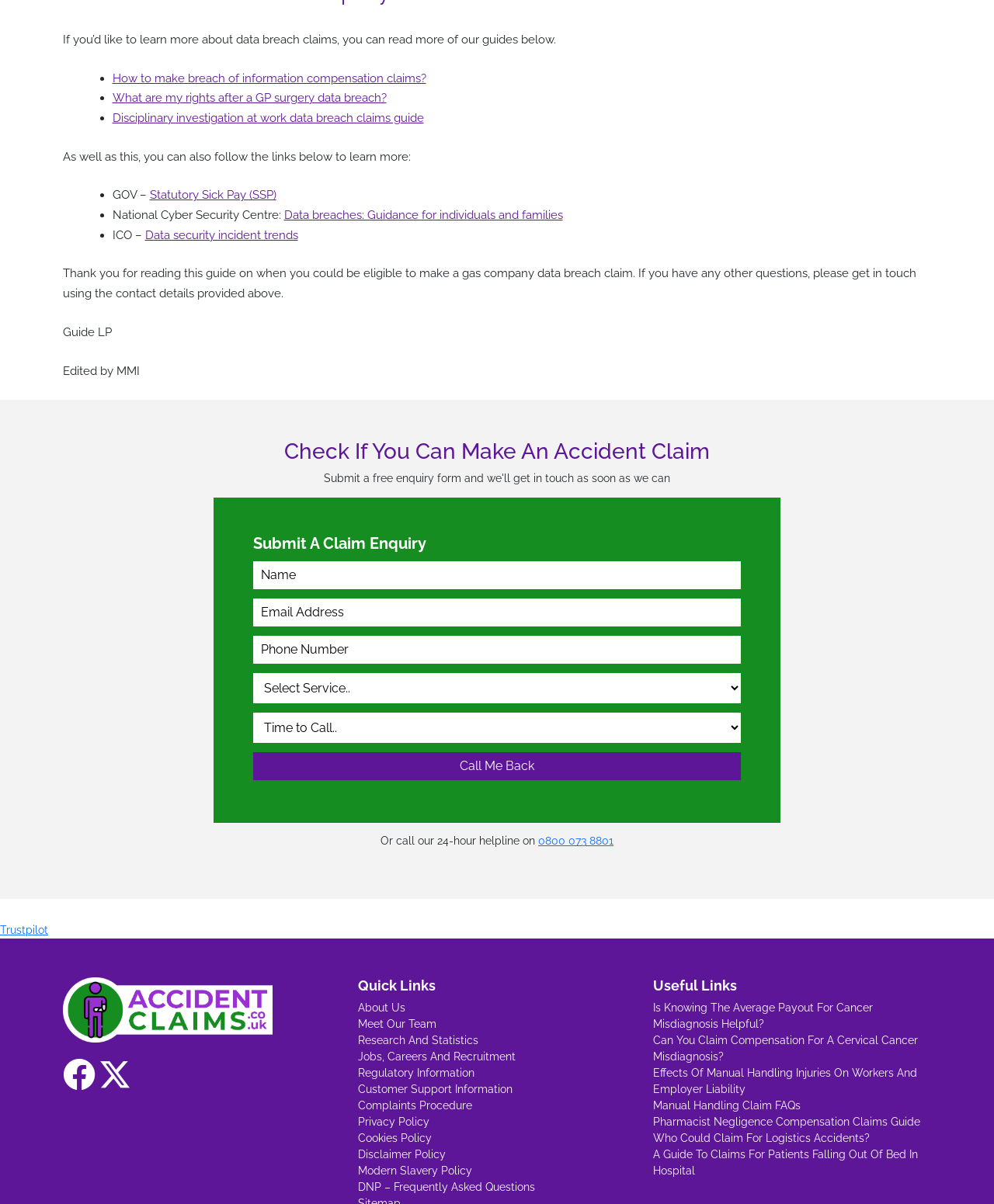What is the purpose of the contact form?
Please provide a detailed and comprehensive answer to the question.

The contact form is located below the heading 'Check If You Can Make An Accident Claim' and has fields for name, email address, phone number, and other details. The purpose of this form is to allow users to submit a claim enquiry, as indicated by the 'Submit A Claim Enquiry' button.